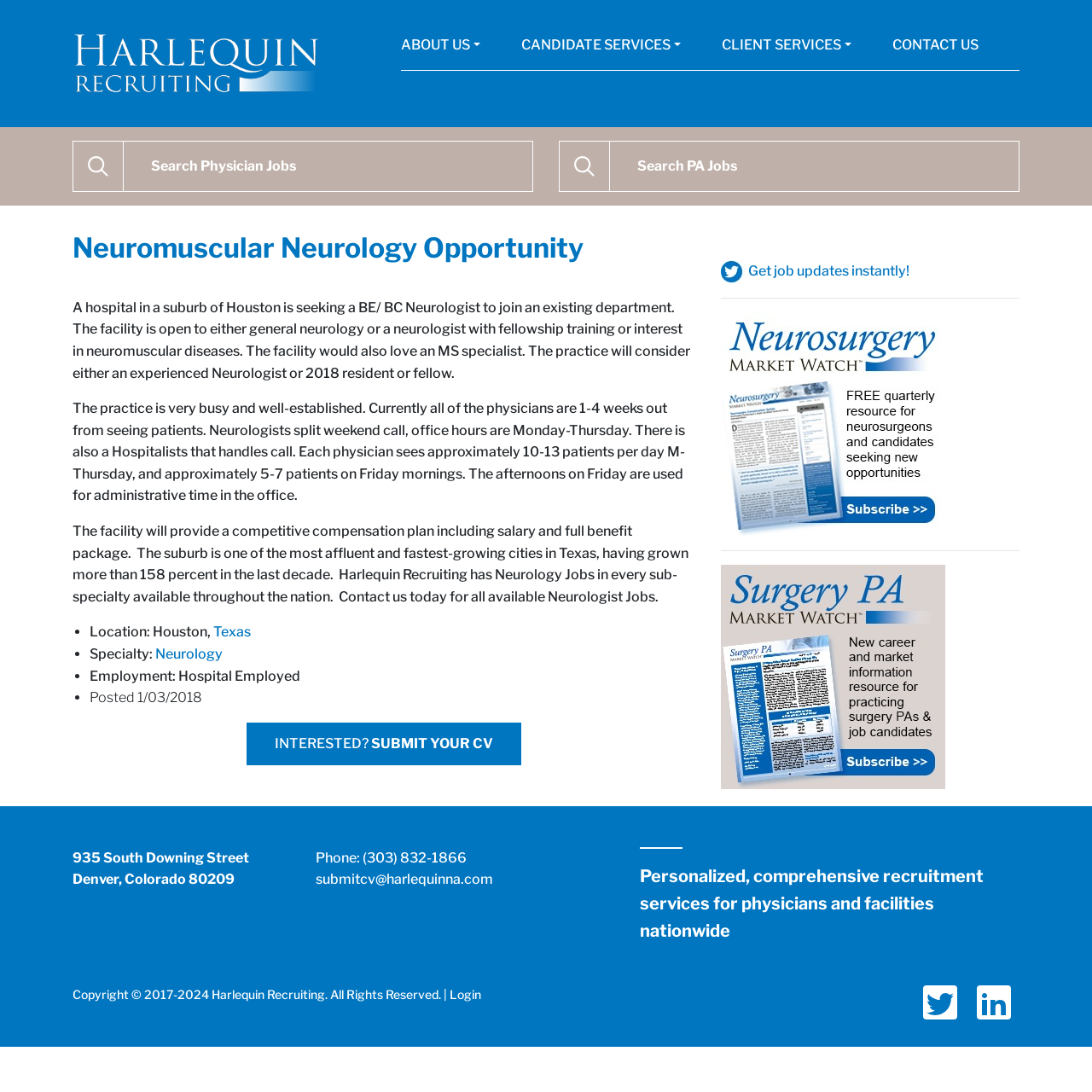Indicate the bounding box coordinates of the element that needs to be clicked to satisfy the following instruction: "Read the recent post about Lawmakers debating Carbon Tax". The coordinates should be four float numbers between 0 and 1, i.e., [left, top, right, bottom].

None